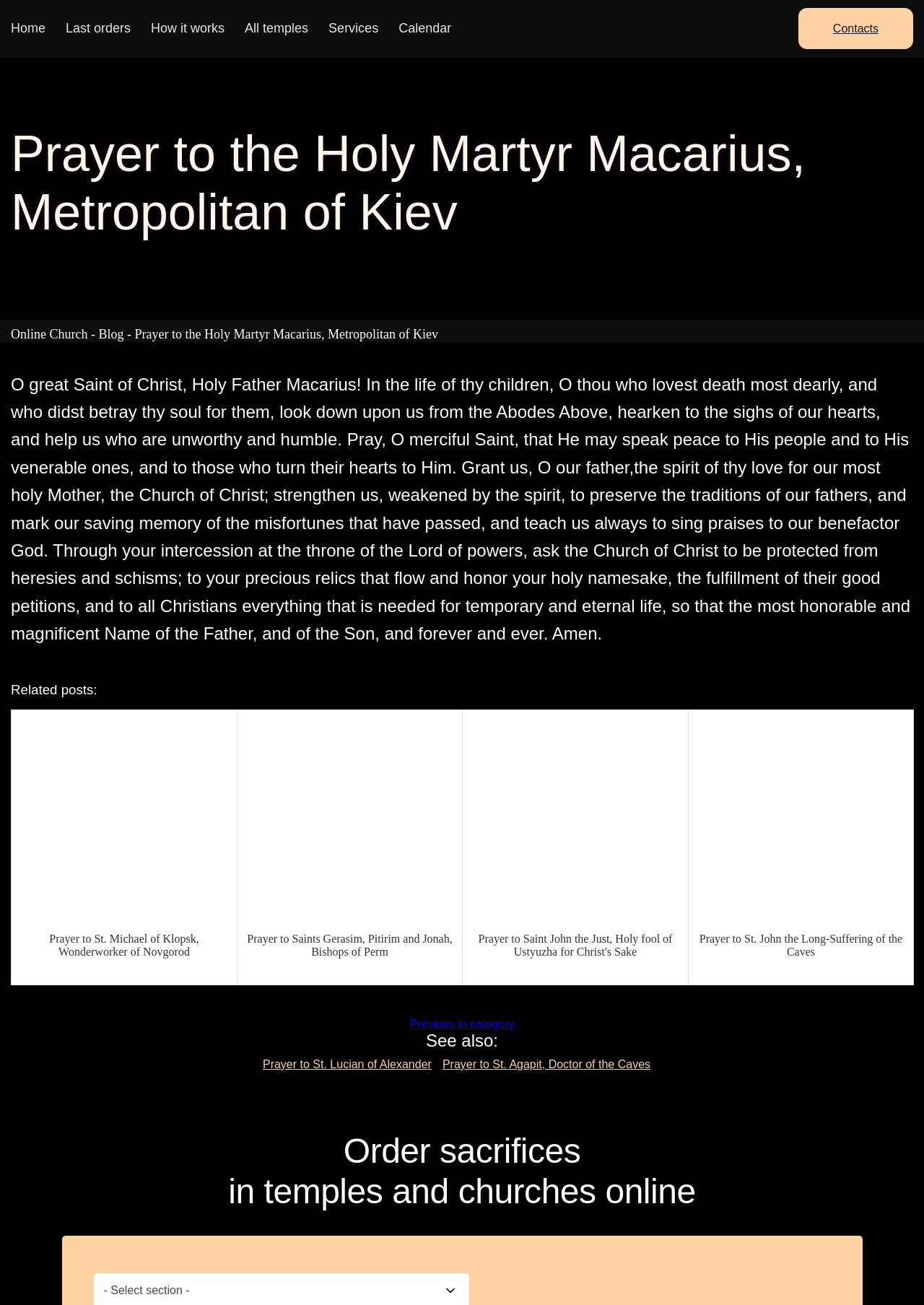What is the first link on the top navigation bar?
Please provide a single word or phrase answer based on the image.

Home